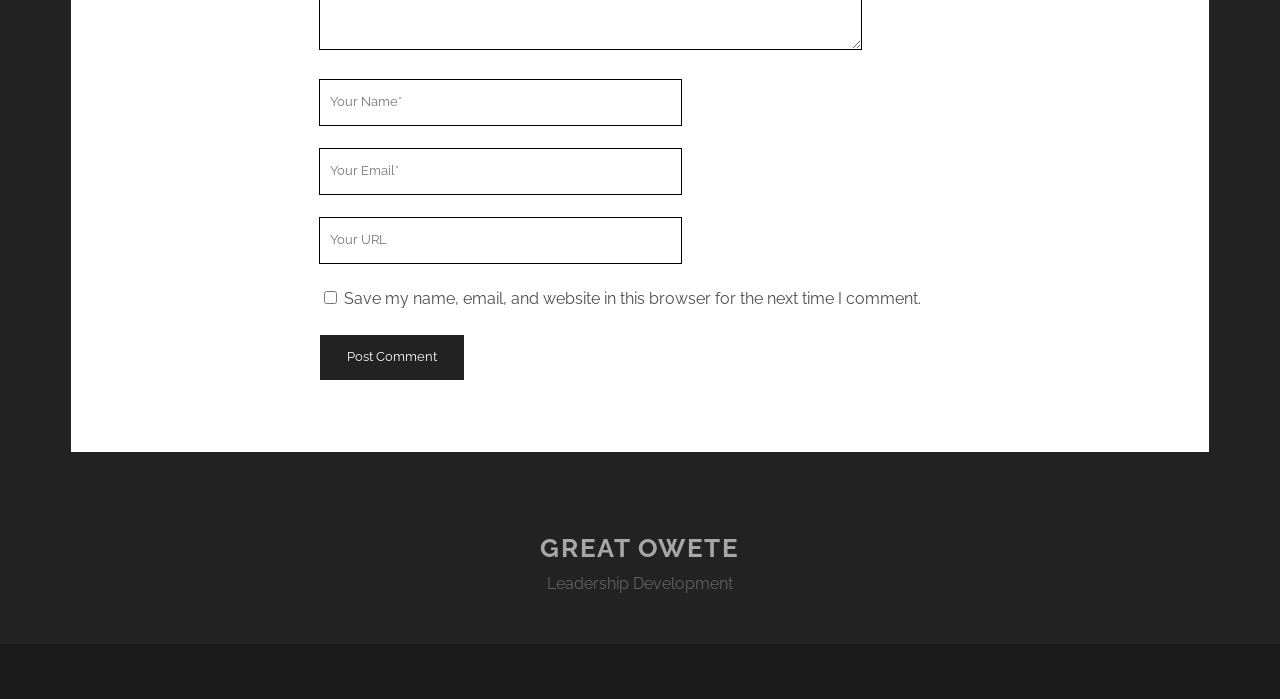Provide the bounding box coordinates of the HTML element described by the text: "name="submit" value="Post Comment"".

[0.25, 0.479, 0.363, 0.543]